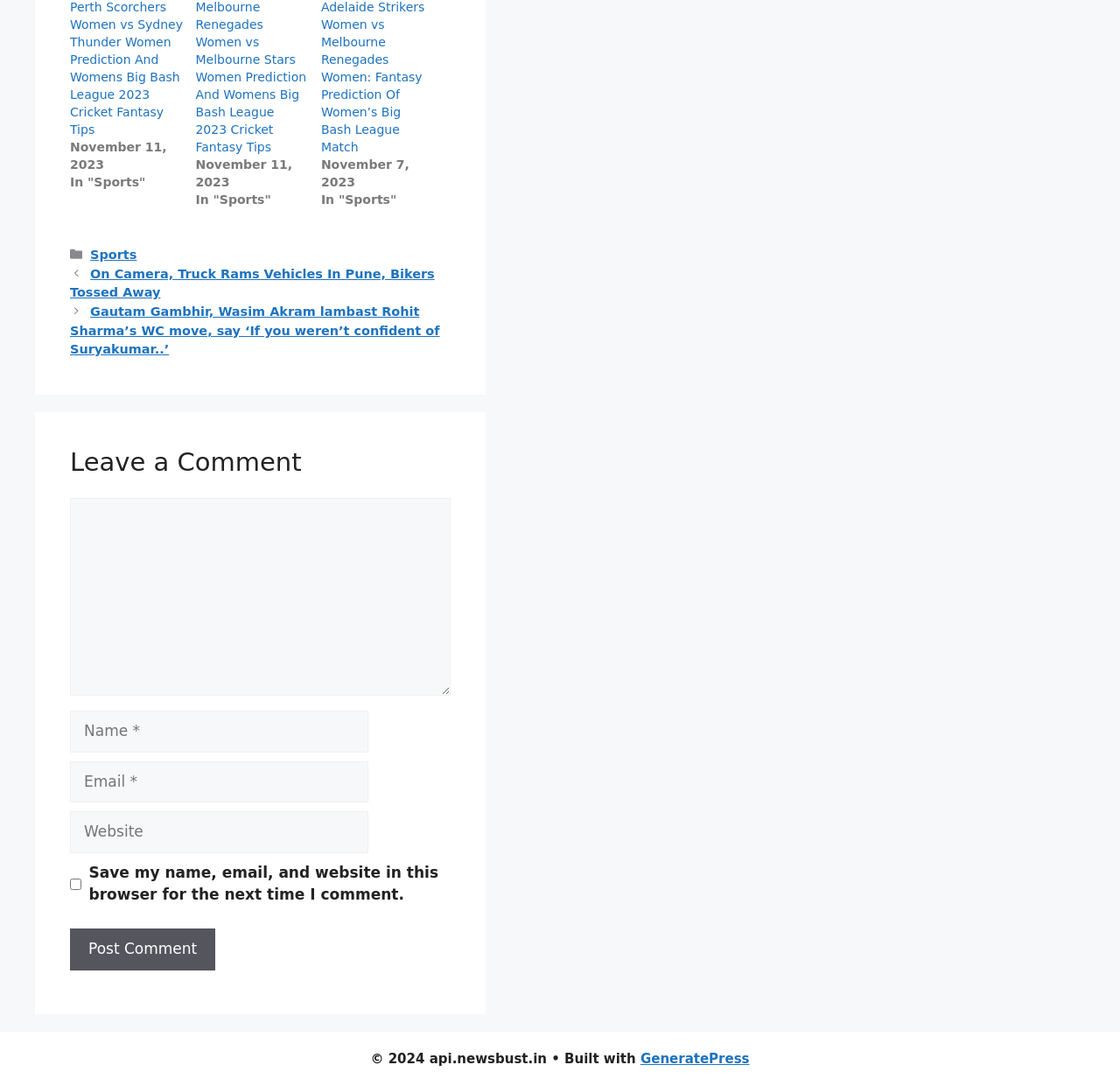Determine the coordinates of the bounding box that should be clicked to complete the instruction: "Click on the link to read about Melbourne Renegades Women vs Melbourne Stars Women Prediction". The coordinates should be represented by four float numbers between 0 and 1: [left, top, right, bottom].

[0.175, 0.0, 0.274, 0.142]